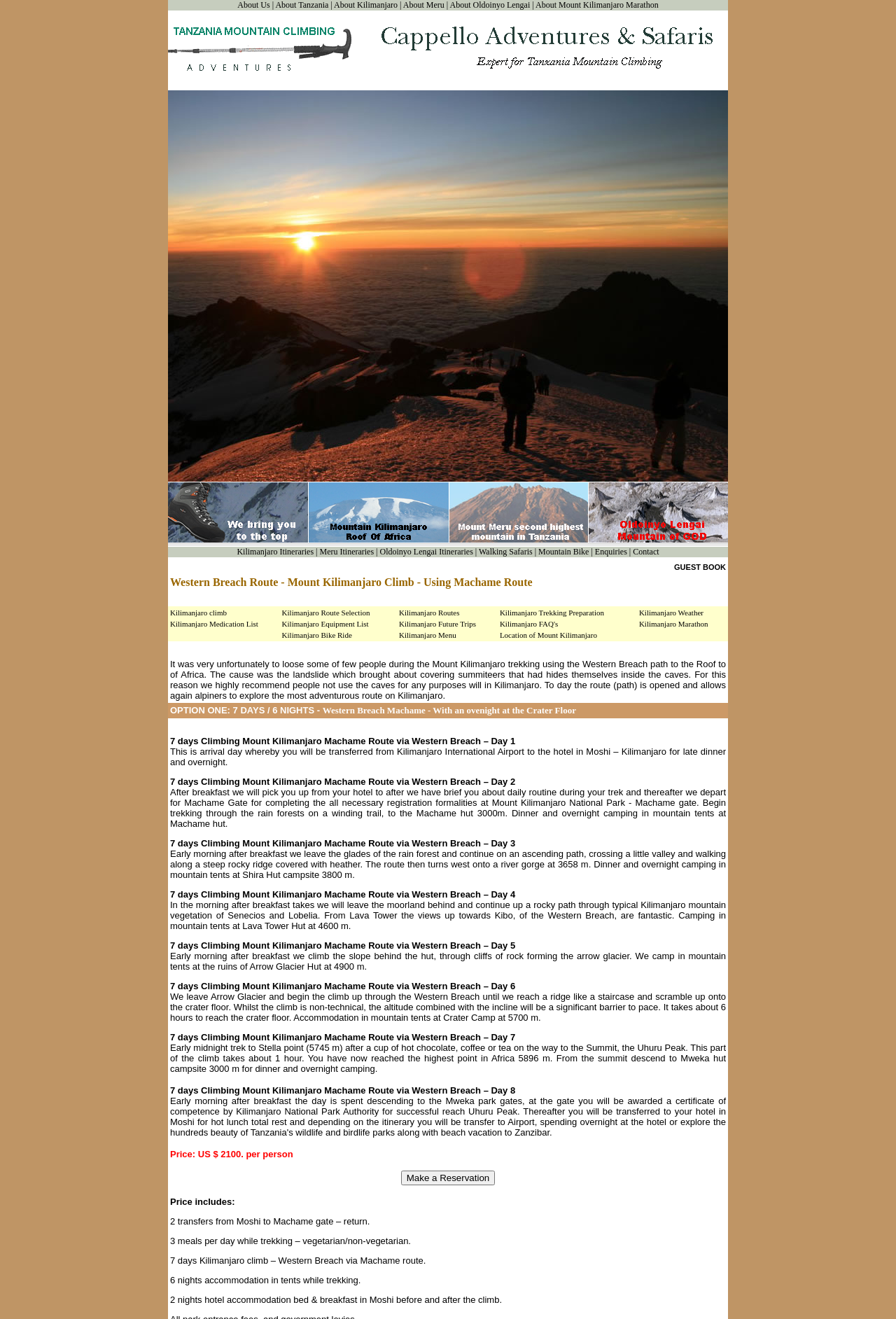Please specify the bounding box coordinates of the clickable region to carry out the following instruction: "Click About Us". The coordinates should be four float numbers between 0 and 1, in the format [left, top, right, bottom].

[0.265, 0.0, 0.301, 0.007]